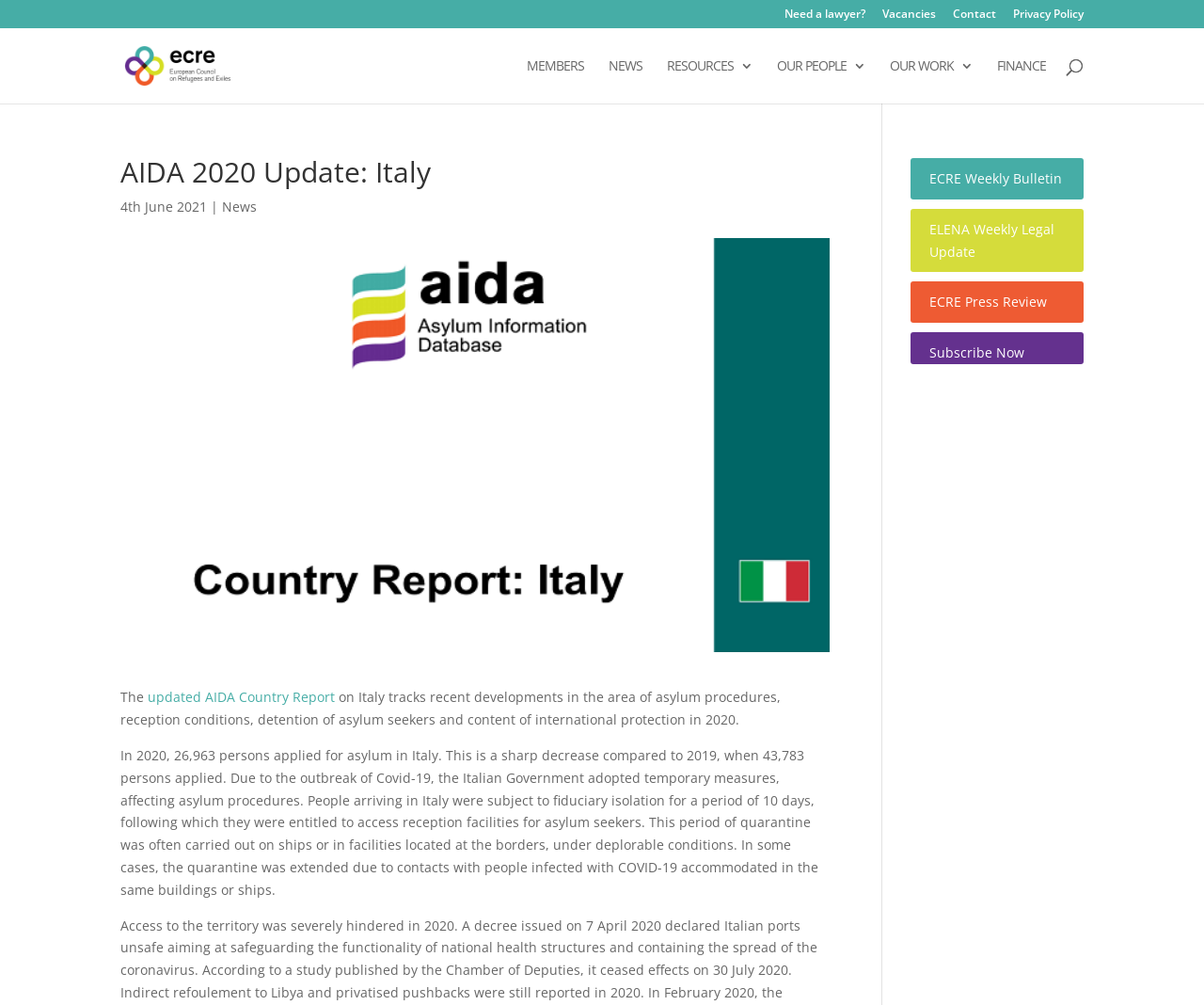Specify the bounding box coordinates (top-left x, top-left y, bottom-right x, bottom-right y) of the UI element in the screenshot that matches this description: ECRE Press Review

[0.772, 0.292, 0.87, 0.309]